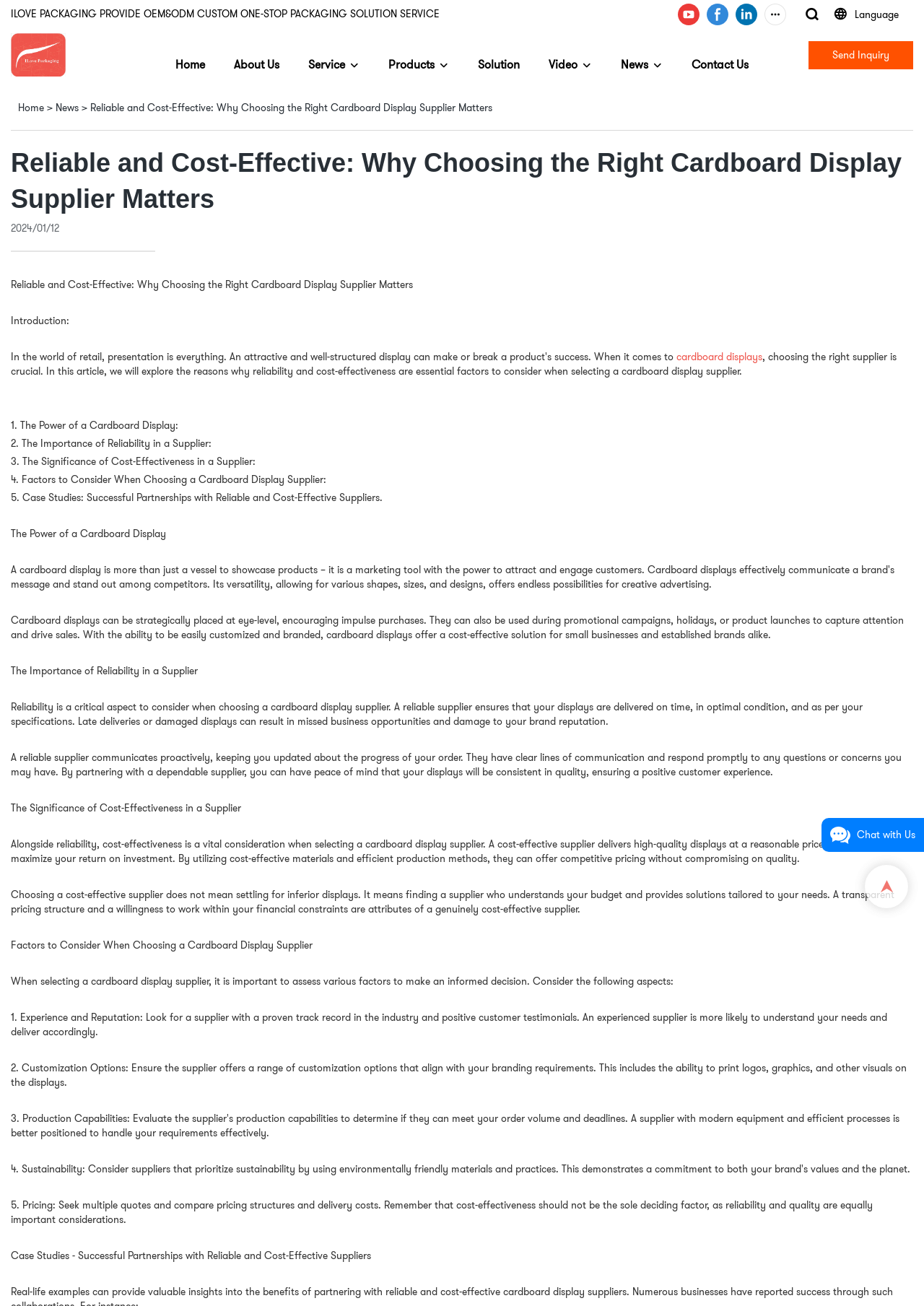Please identify the bounding box coordinates of the element I need to click to follow this instruction: "Click the Pier Community Funeral Home link".

None